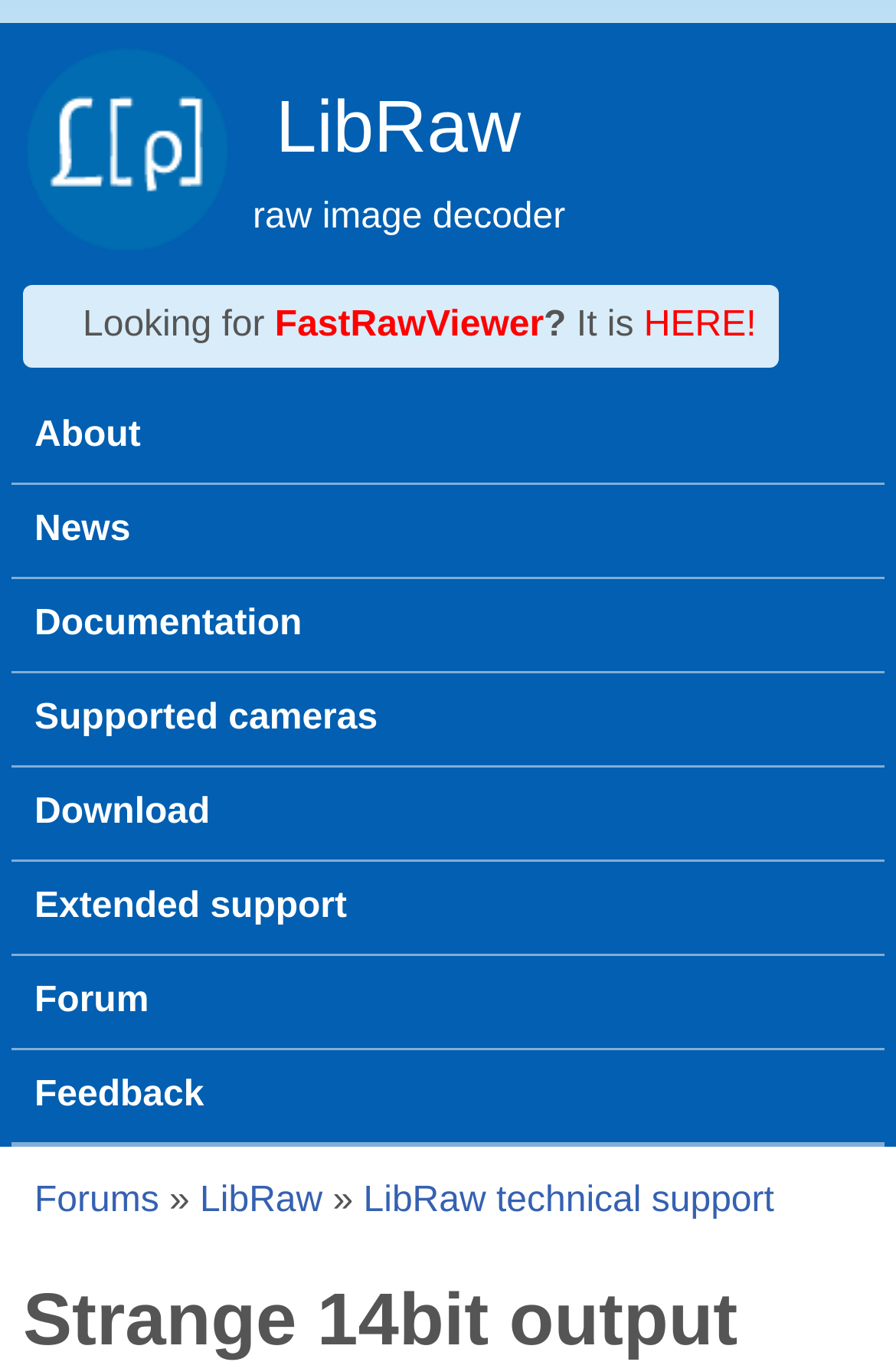Could you specify the bounding box coordinates for the clickable section to complete the following instruction: "Click on the 'About' link"?

[0.013, 0.305, 0.183, 0.334]